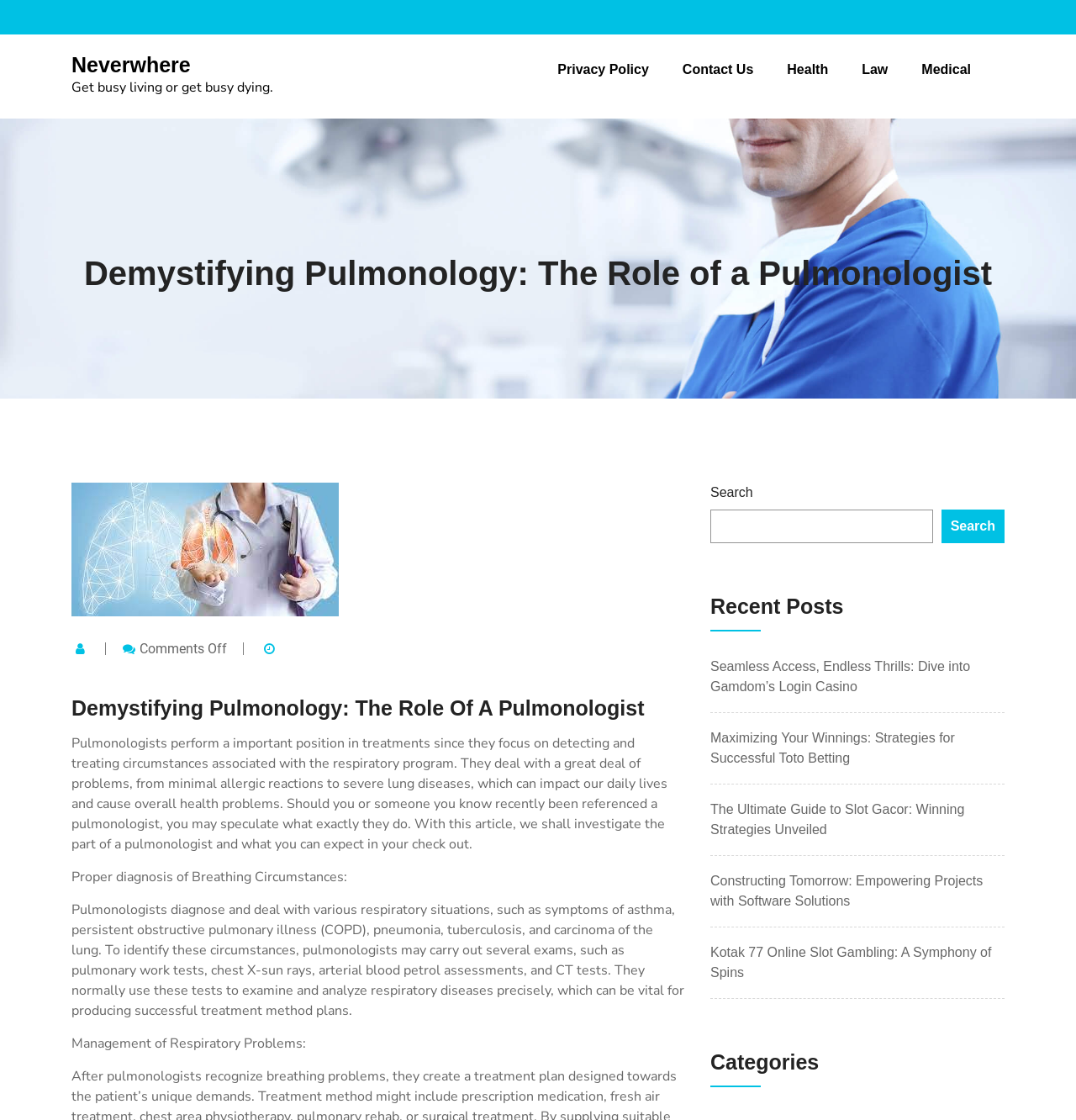Determine the bounding box coordinates for the area that should be clicked to carry out the following instruction: "Read the 'Demystifying Pulmonology: The Role of a Pulmonologist' article".

[0.066, 0.226, 0.934, 0.262]